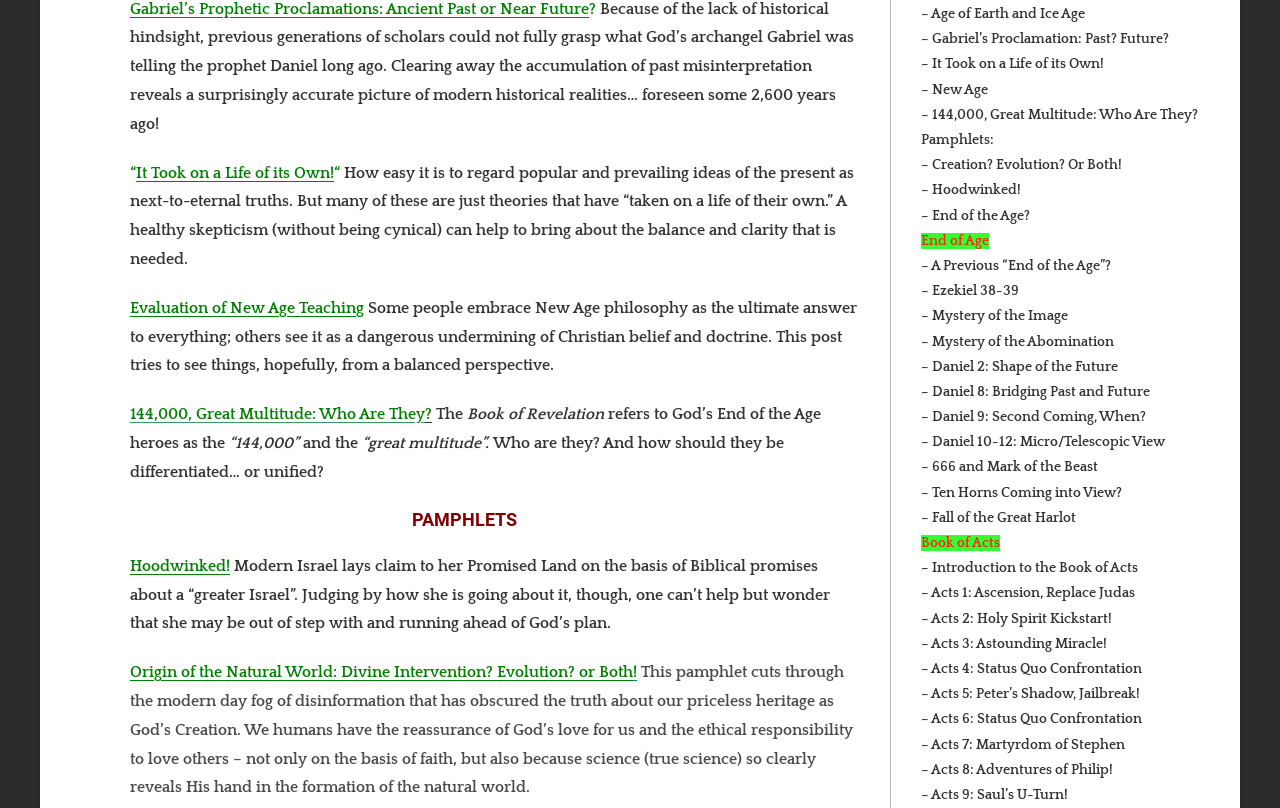Respond to the question below with a single word or phrase:
What is the topic of the pamphlet 'It Took on a Life of its Own!'?

Theories and skepticism